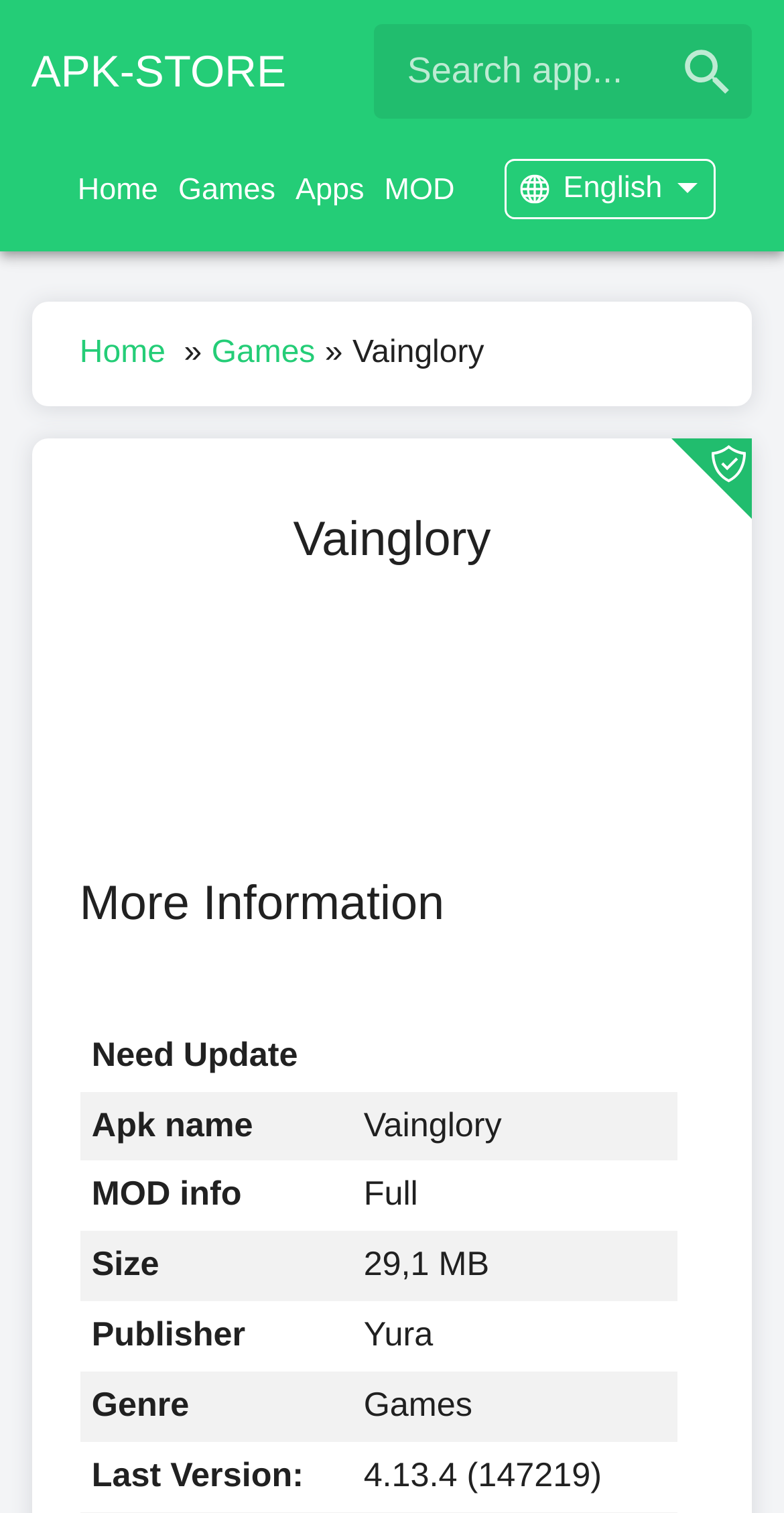Please pinpoint the bounding box coordinates for the region I should click to adhere to this instruction: "Click on the MOD link".

[0.49, 0.105, 0.58, 0.151]